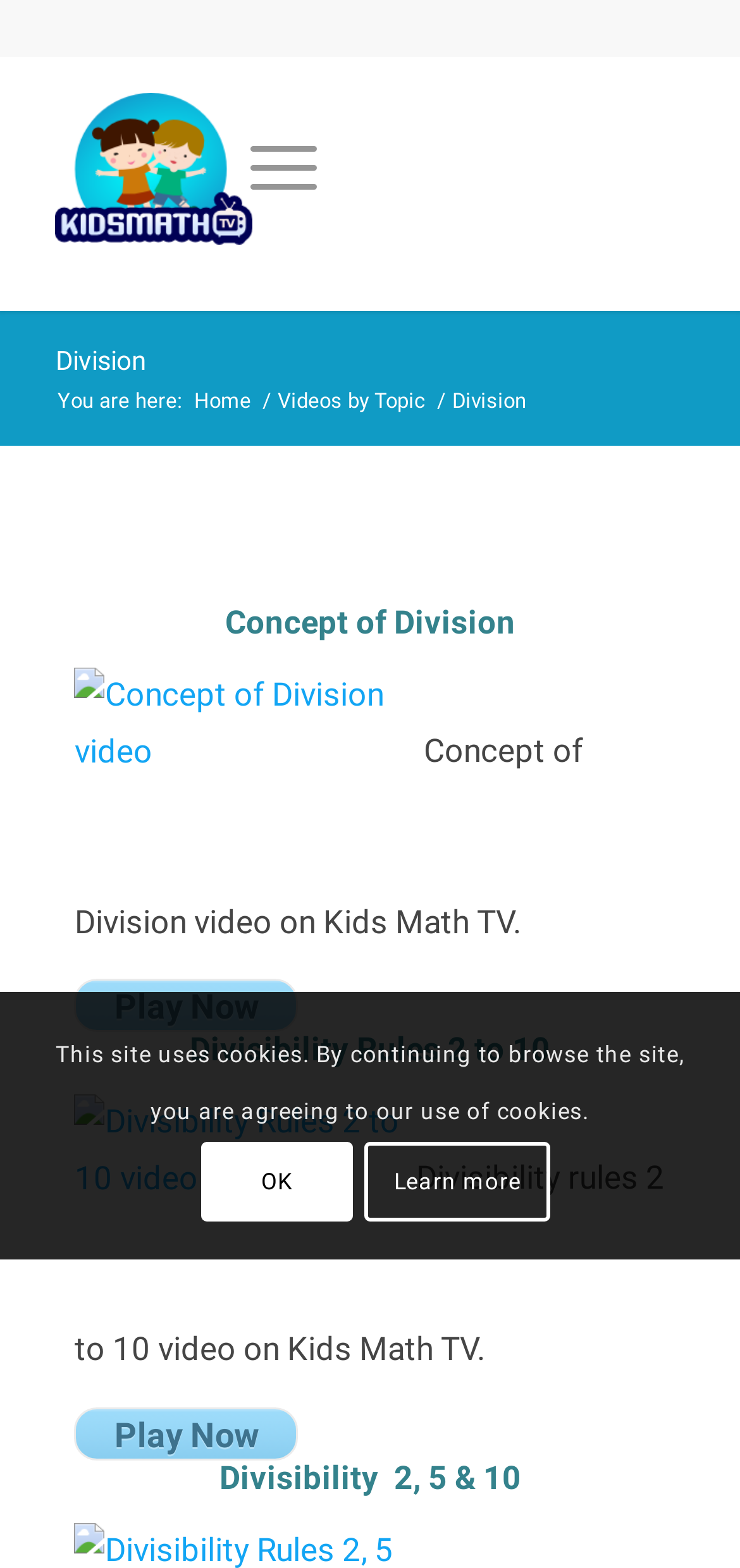What is the name of the TV channel?
Provide a detailed answer to the question, using the image to inform your response.

The name of the TV channel can be found in the top-left corner of the webpage, where it says 'Kids Math TV' with an image of a logo next to it.